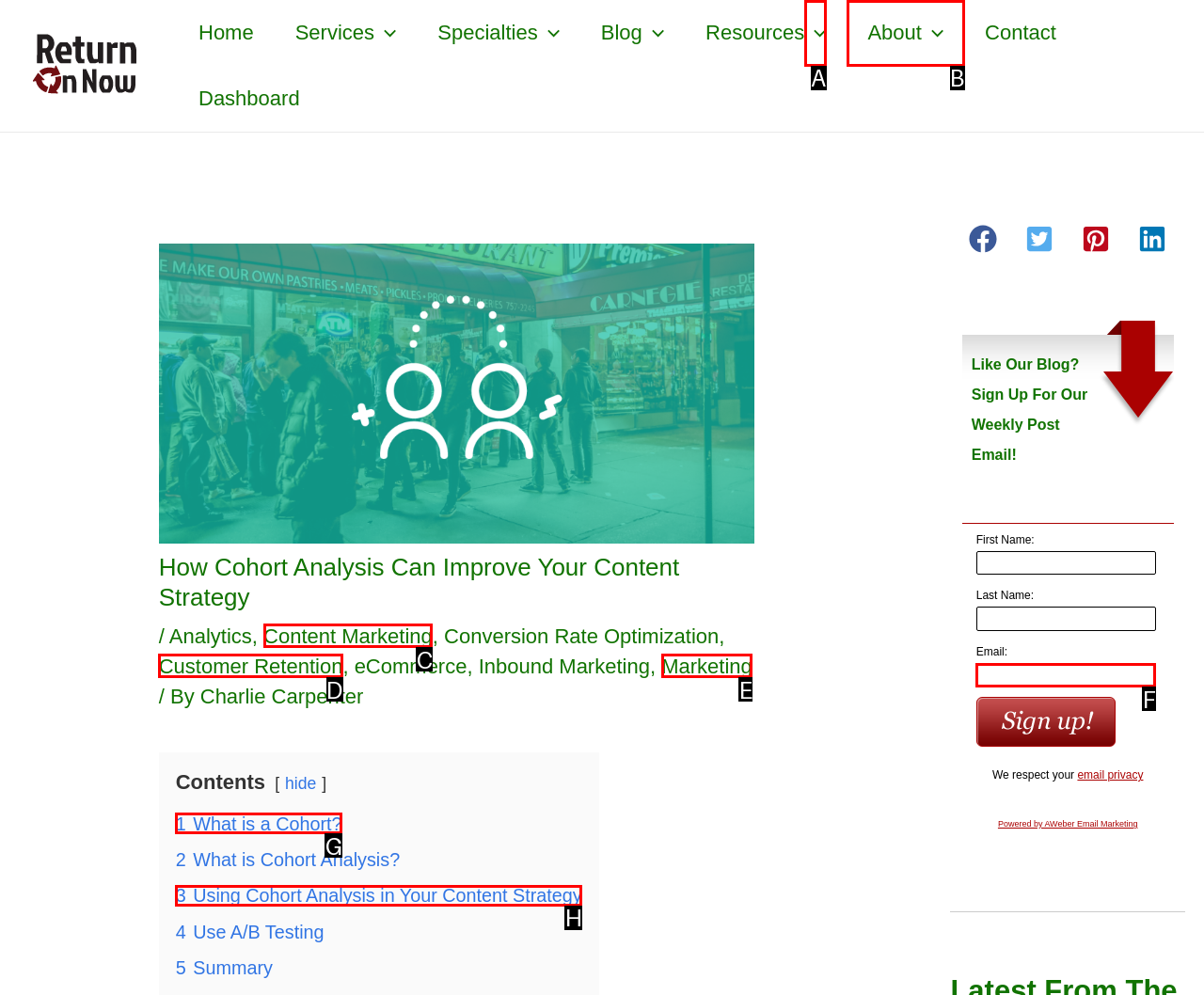Tell me which option I should click to complete the following task: Click on the '1 What is a Cohort?' link Answer with the option's letter from the given choices directly.

G